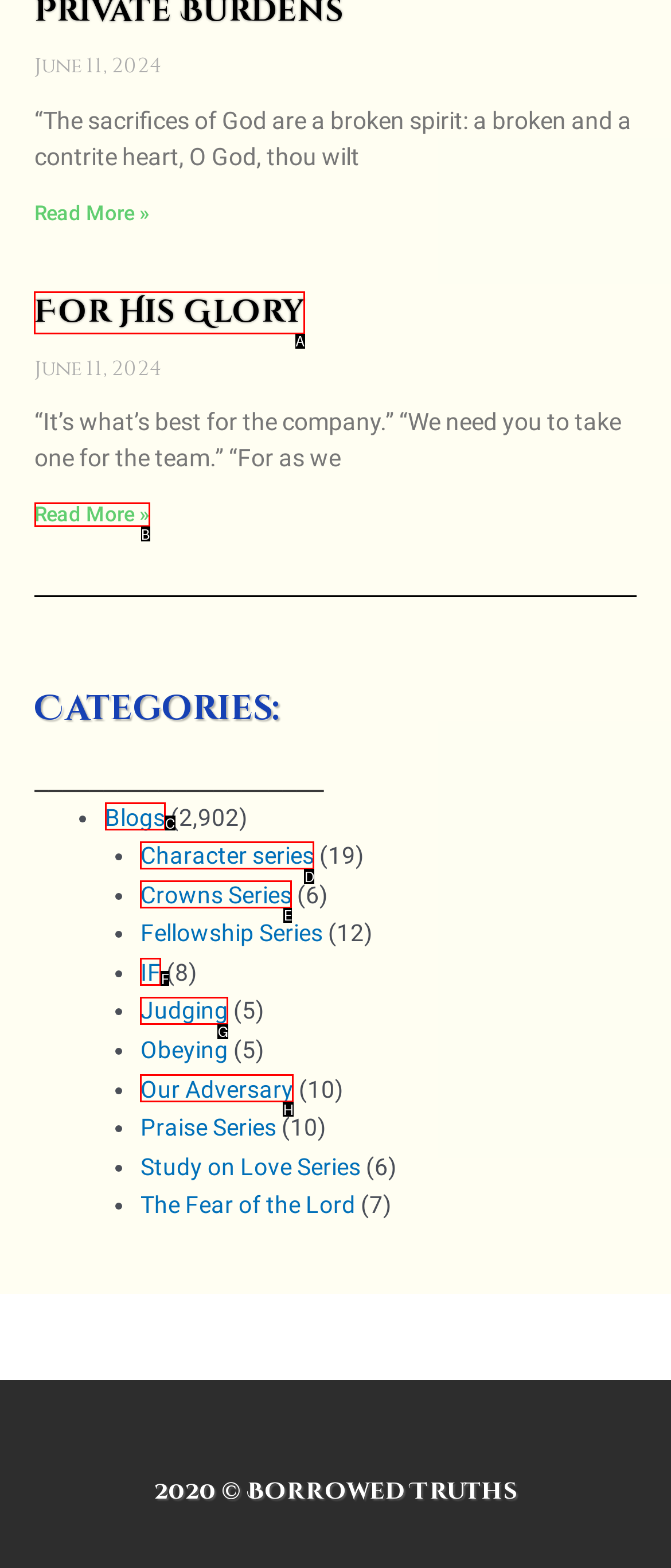Identify the letter of the option that should be selected to accomplish the following task: Go to For His Glory. Provide the letter directly.

A